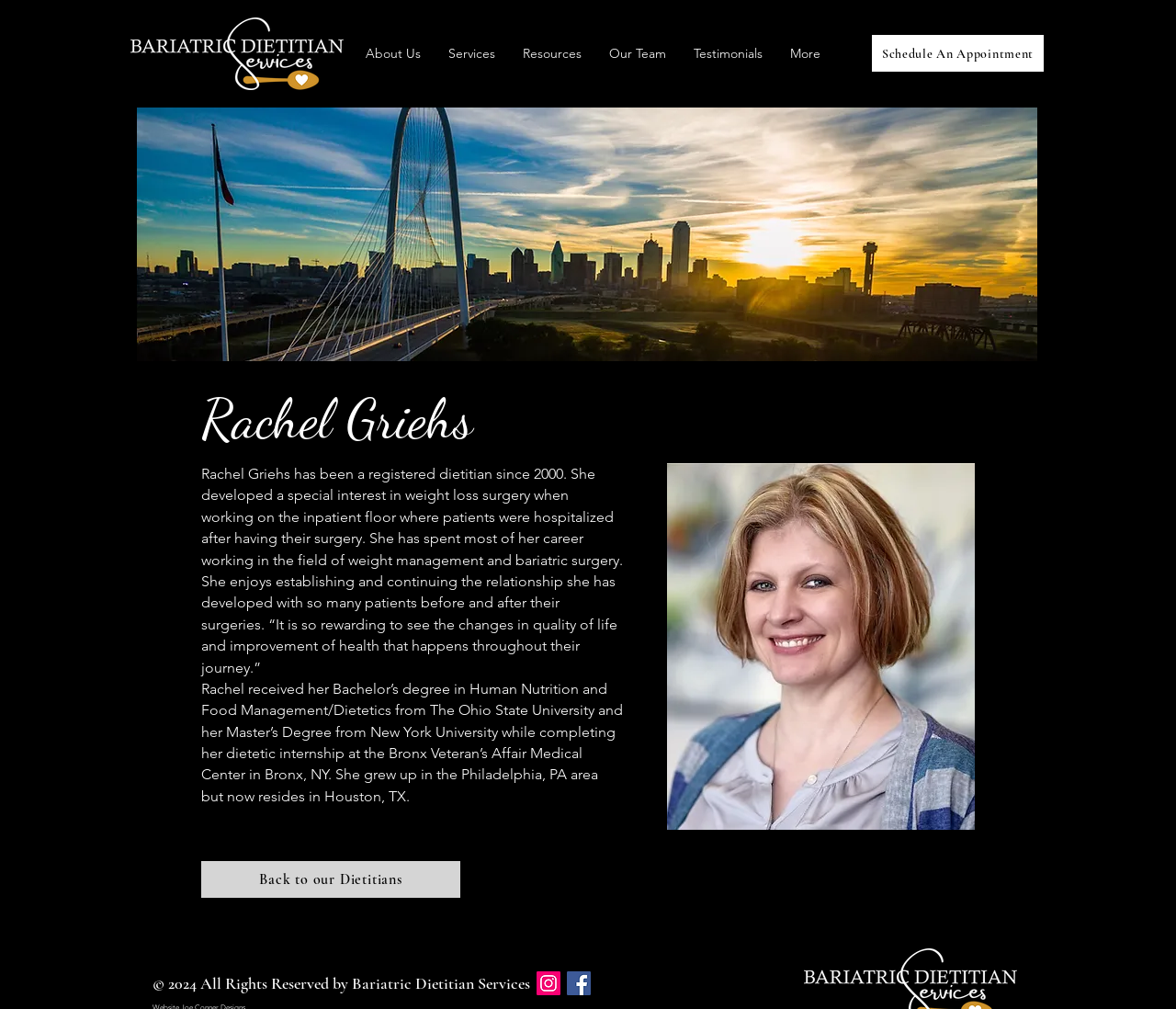Please identify the bounding box coordinates of the clickable region that I should interact with to perform the following instruction: "View Rachel Griehs' profile". The coordinates should be expressed as four float numbers between 0 and 1, i.e., [left, top, right, bottom].

[0.171, 0.383, 0.402, 0.448]